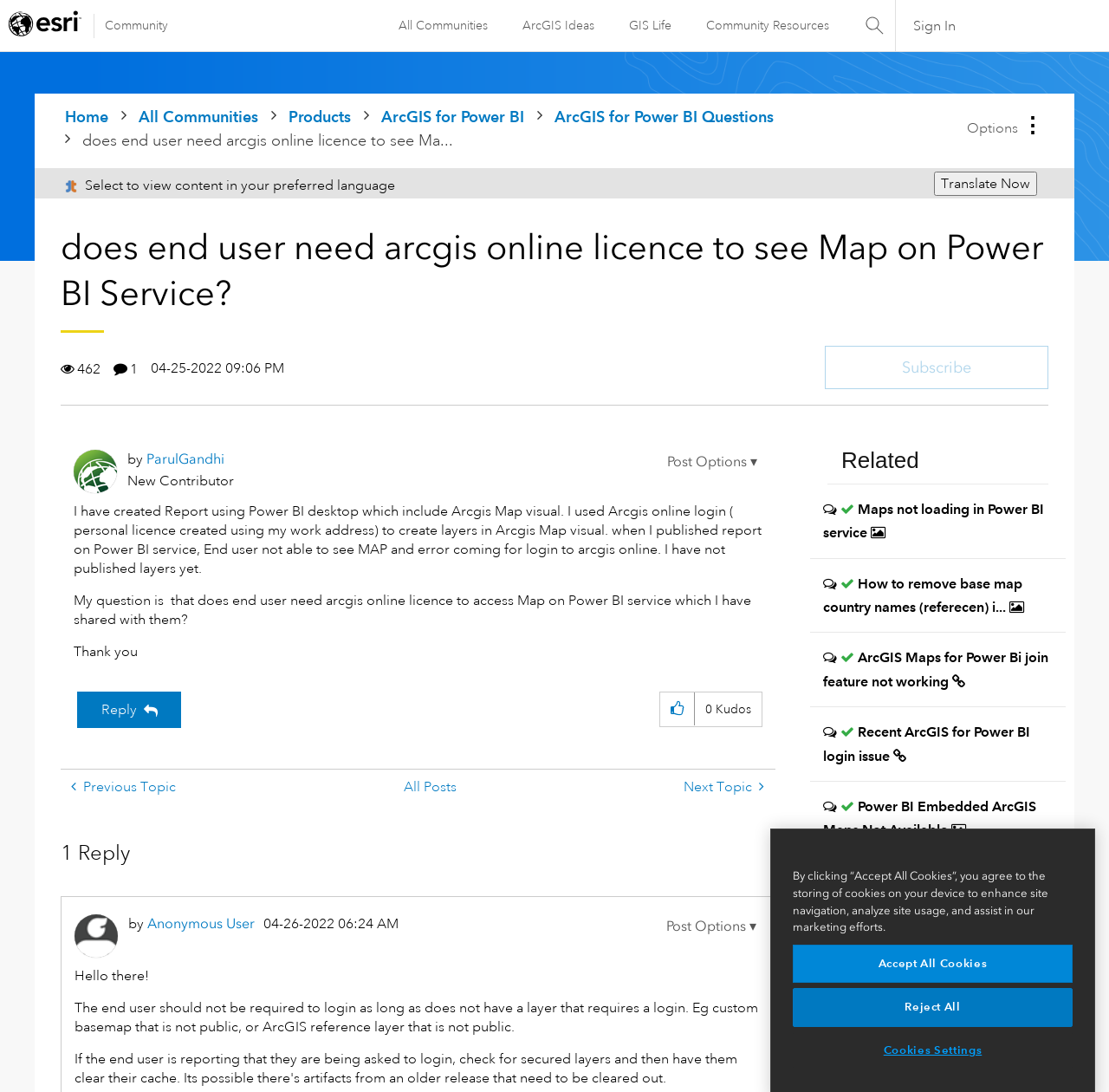What is the principal heading displayed on the webpage?

does end user need arcgis online licence to see Map on Power BI Service?